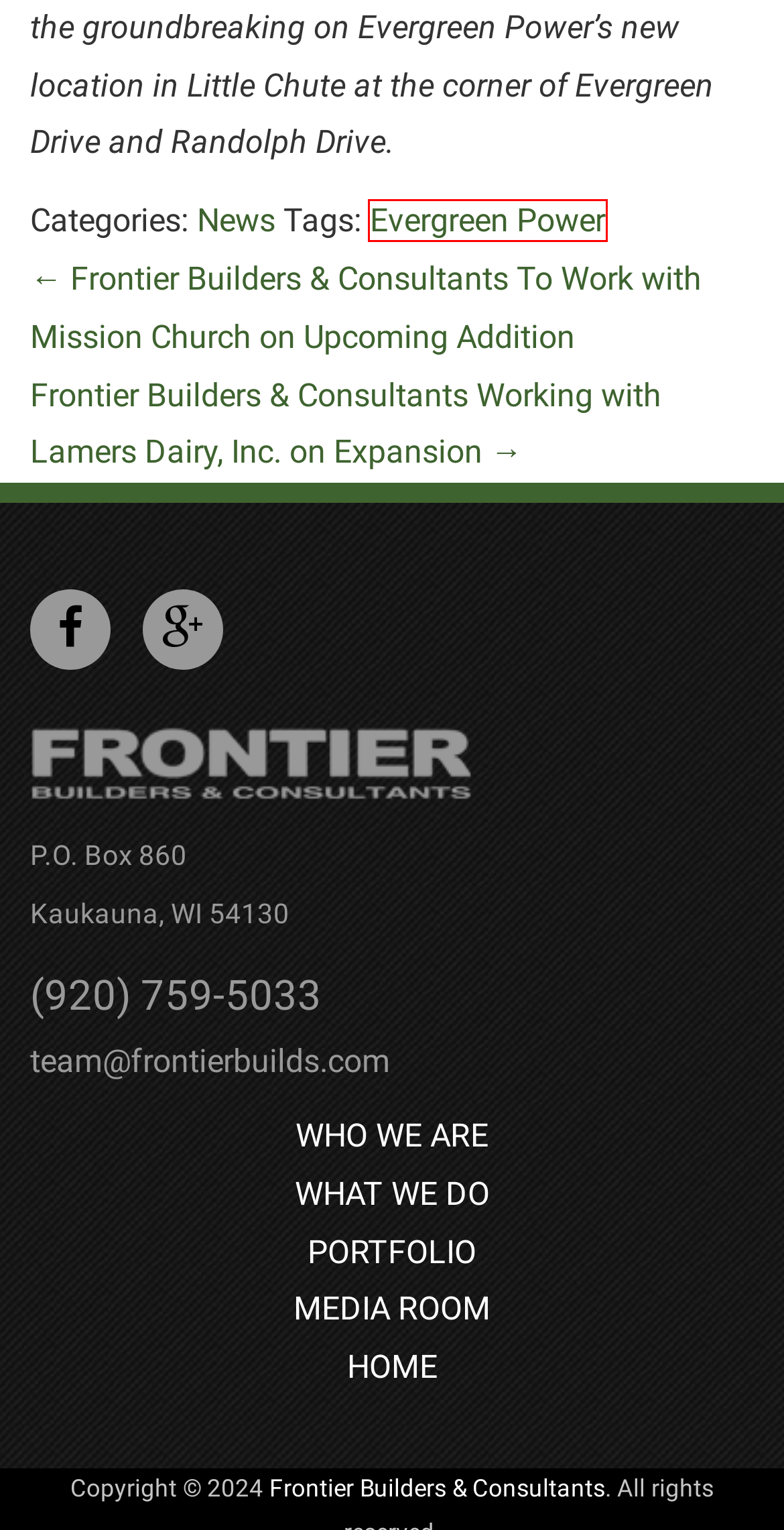A screenshot of a webpage is provided, featuring a red bounding box around a specific UI element. Identify the webpage description that most accurately reflects the new webpage after interacting with the selected element. Here are the candidates:
A. What We Do  |
B. Frontier Builders & Consultants To Work with Mission Church on Upcoming Addition  |
C. Frontier Builders & Consultants Working with Lamers Dairy, Inc. on Expansion  |
D. Evergreen Power  |
E. Portfolio  |
F. News  |
G. Contact Us  |
H. Who We Are  |

D